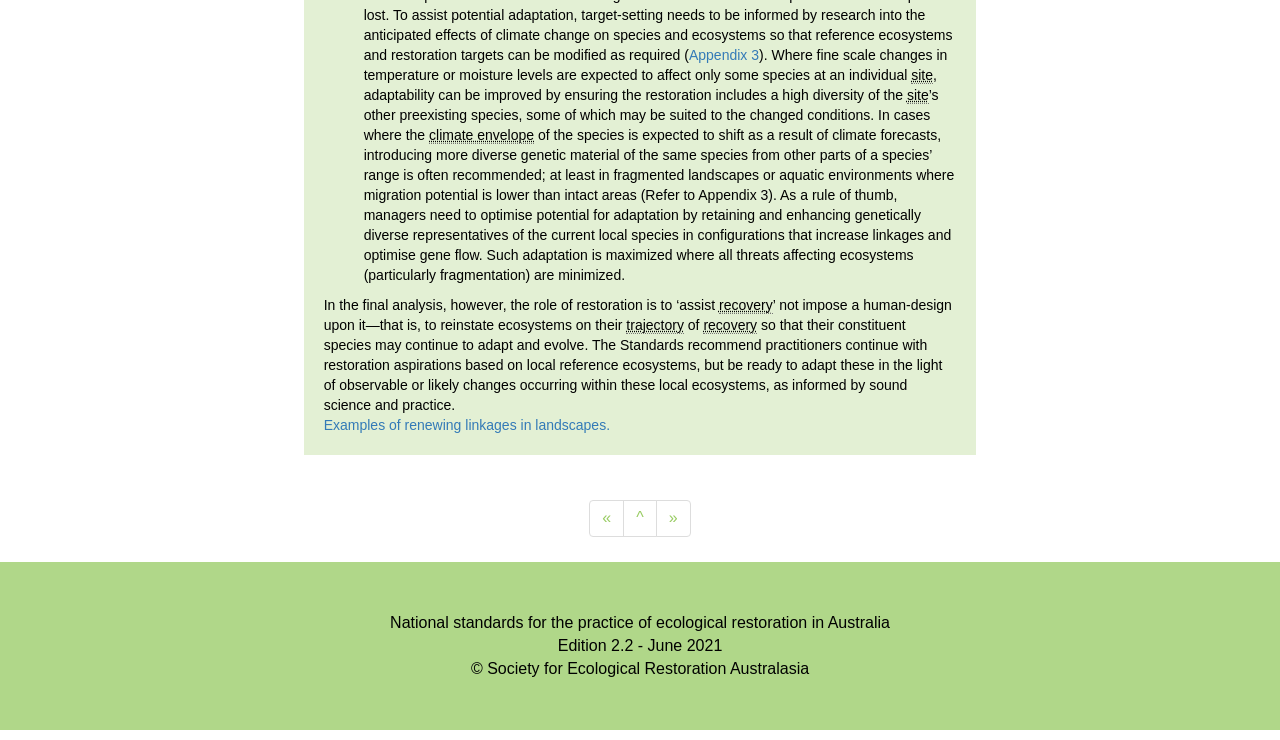Respond to the following query with just one word or a short phrase: 
What is the name of the organization that published the standards?

Society for Ecological Restoration Australasia